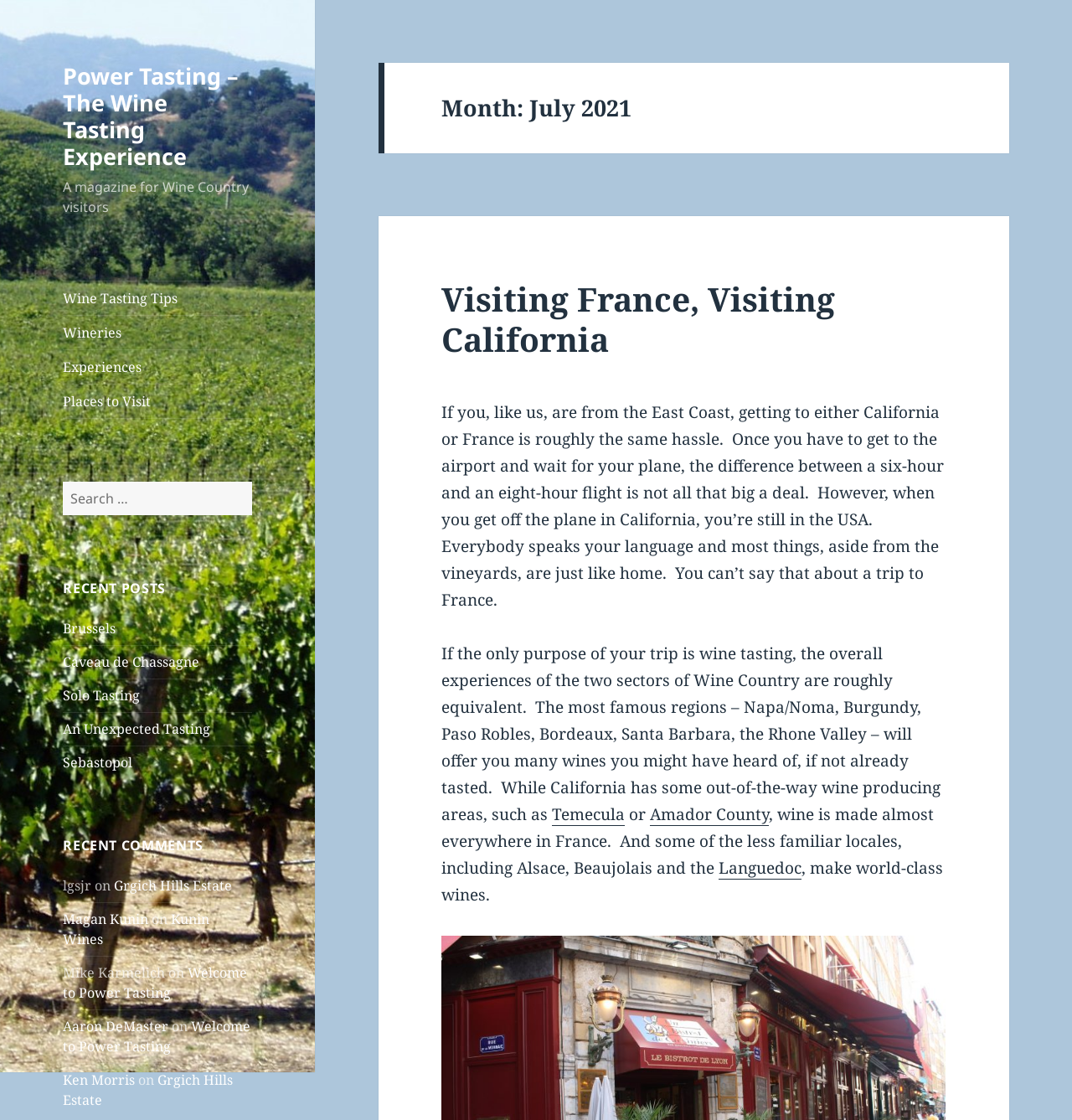What type of posts are listed under 'Recent Posts'?
Using the information from the image, provide a comprehensive answer to the question.

The 'Recent Posts' section lists links to articles about wine tasting experiences, such as 'Brussels', 'Caveau de Chassagne', and 'Solo Tasting', suggesting that the posts are related to wine tasting experiences.